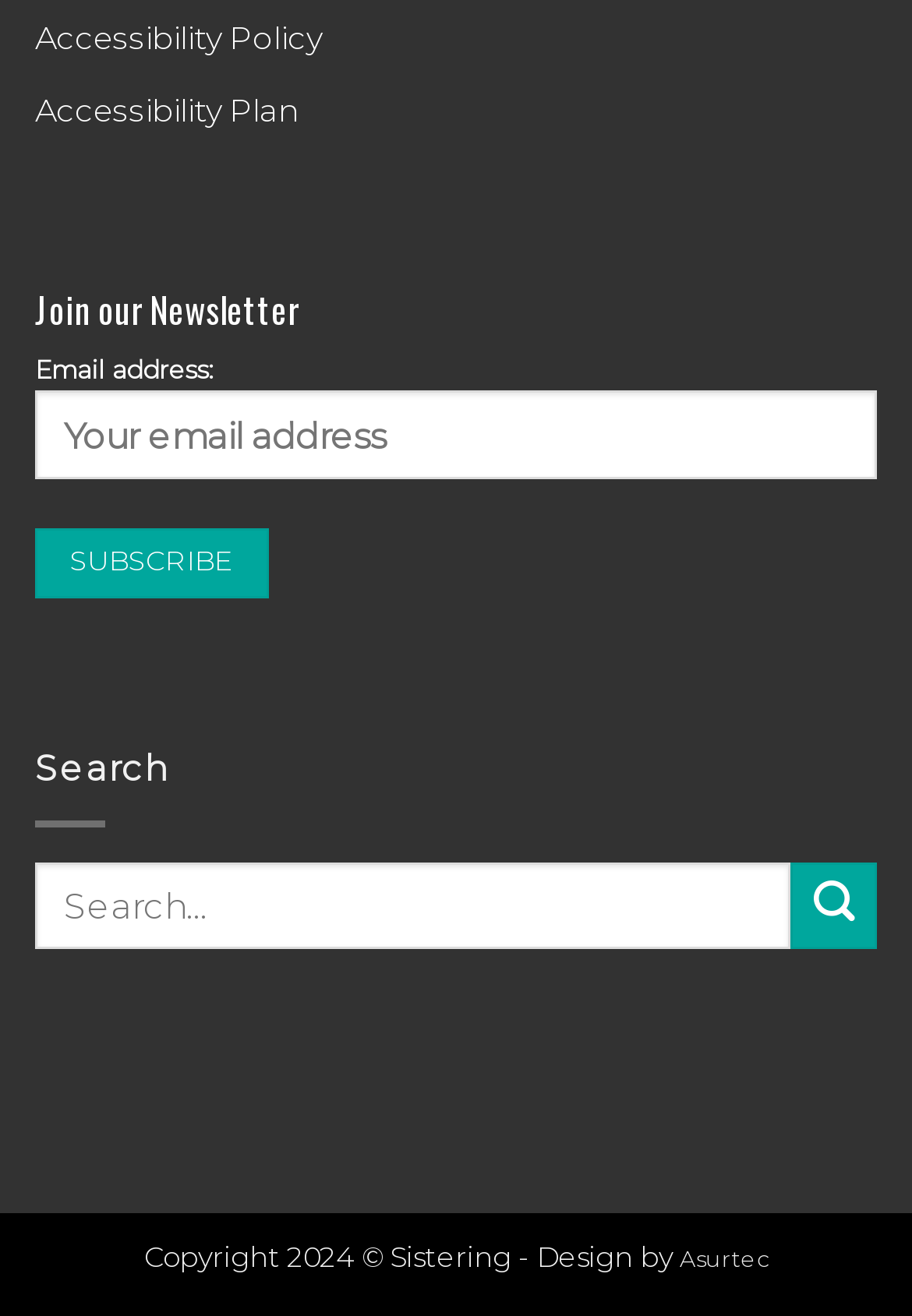Please provide a one-word or short phrase answer to the question:
What is the purpose of the searchbox?

Search the website